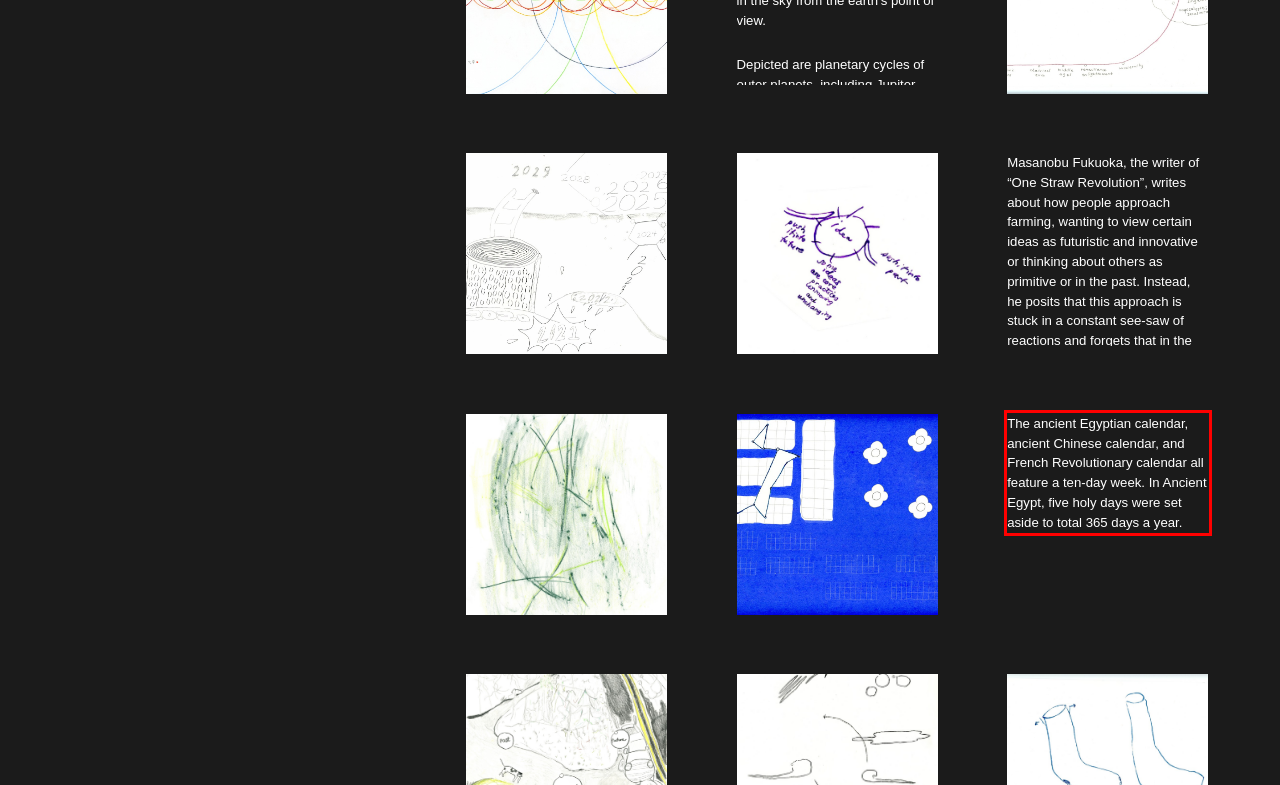Please recognize and transcribe the text located inside the red bounding box in the webpage image.

The ancient Egyptian calendar, ancient Chinese calendar, and French Revolutionary calendar all feature a ten-day week. In Ancient Egypt, five holy days were set aside to total 365 days a year.